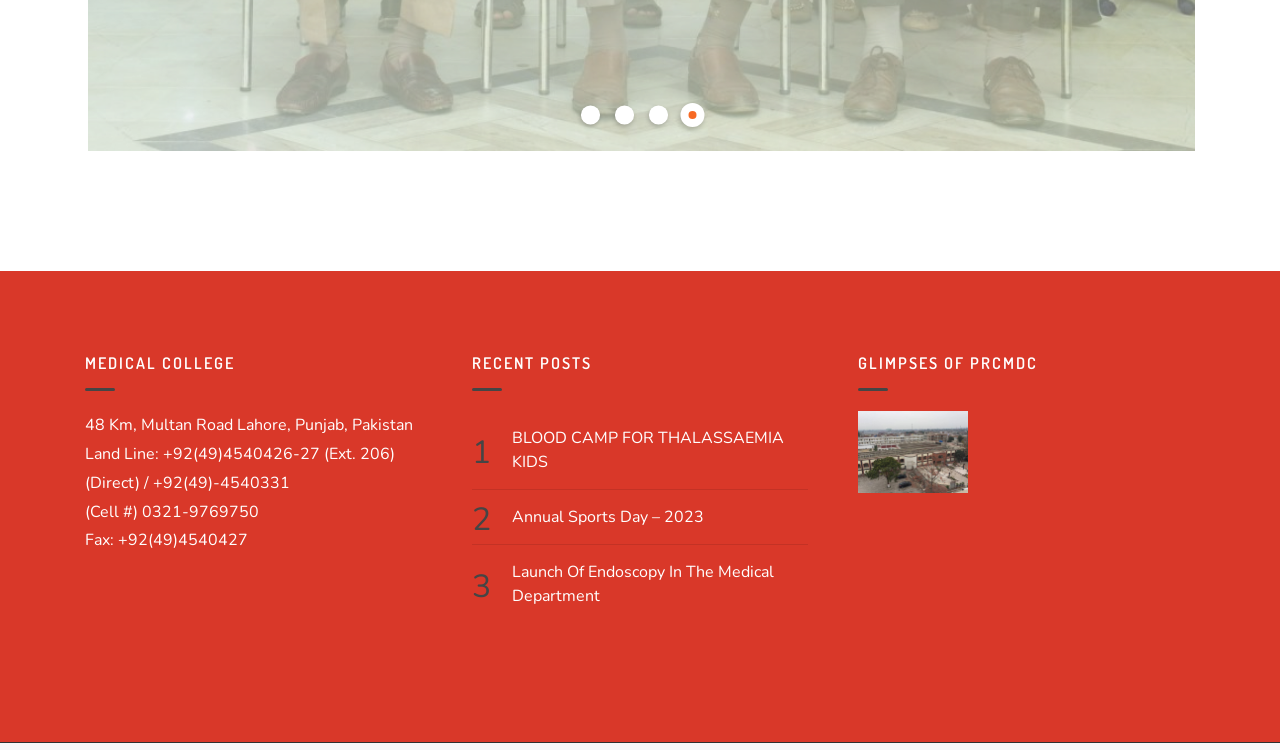What is the title of the recent post about thalassemia kids?
Refer to the screenshot and answer in one word or phrase.

BLOOD CAMP FOR THALASSAEMIA KIDS